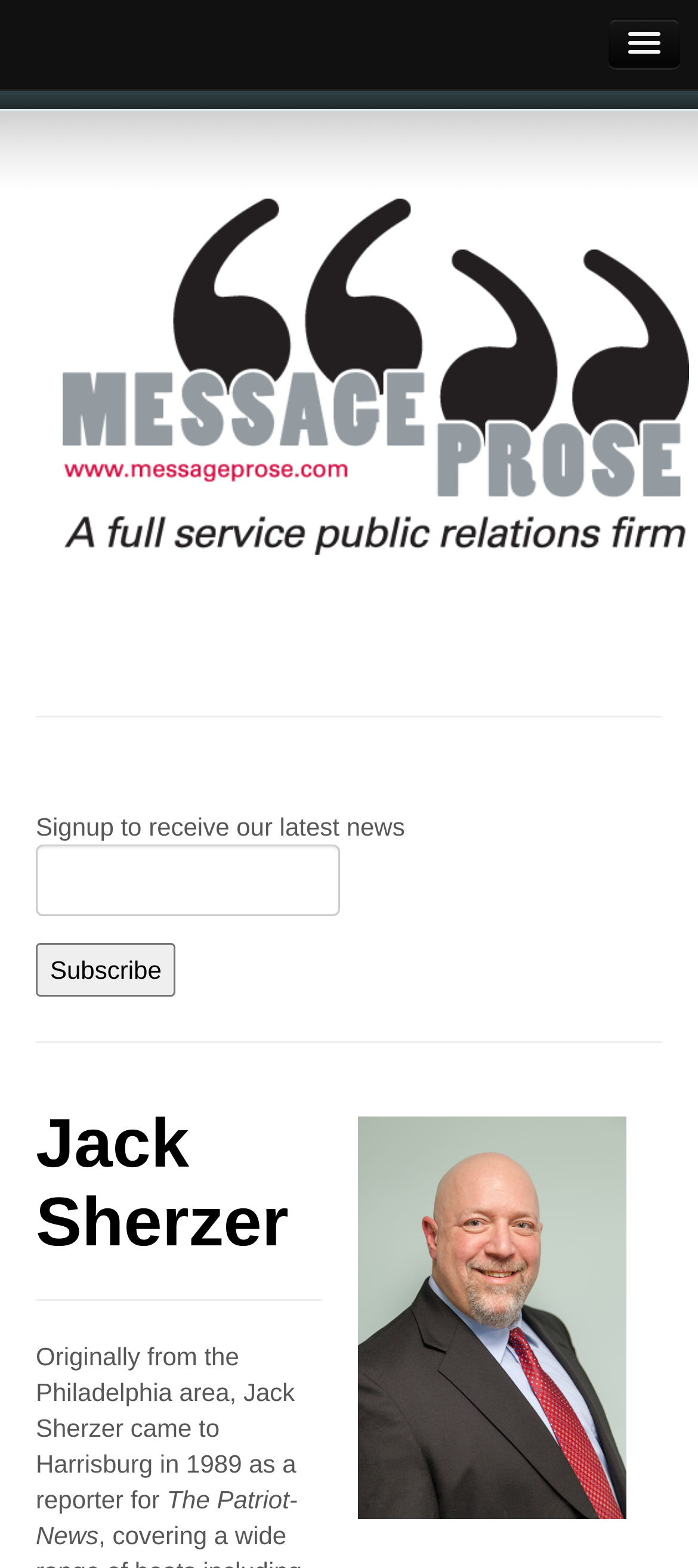Could you indicate the bounding box coordinates of the region to click in order to complete this instruction: "Enter email to subscribe".

[0.051, 0.539, 0.487, 0.585]